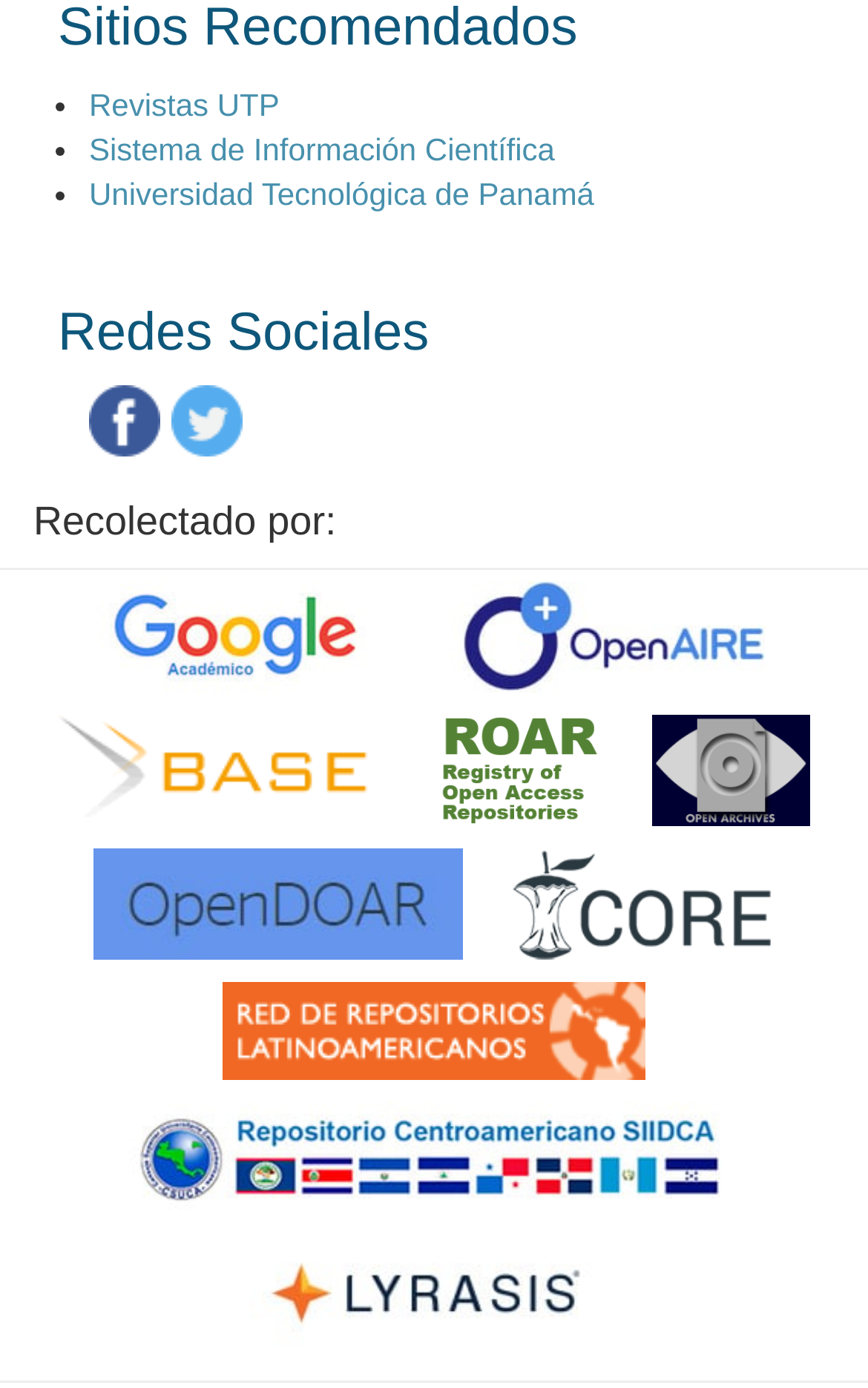What is the first repository listed?
Give a detailed response to the question by analyzing the screenshot.

I looked at the list of repositories and found that the first one is 'Google Scholar', which is linked to an image and has a bounding box coordinate of [0.088, 0.418, 0.44, 0.499].